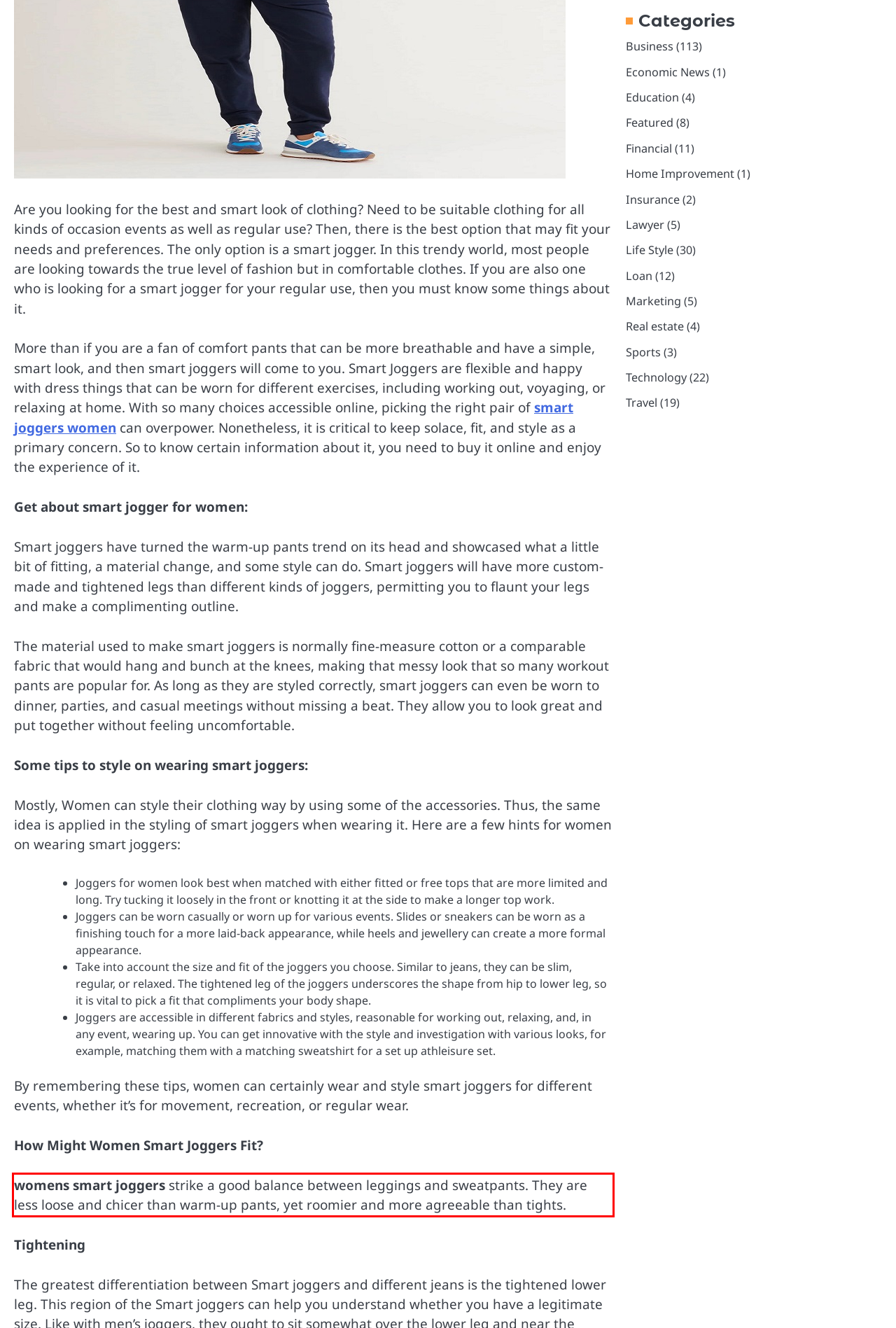Analyze the screenshot of the webpage and extract the text from the UI element that is inside the red bounding box.

womens smart joggers strike a good balance between leggings and sweatpants. They are less loose and chicer than warm-up pants, yet roomier and more agreeable than tights.